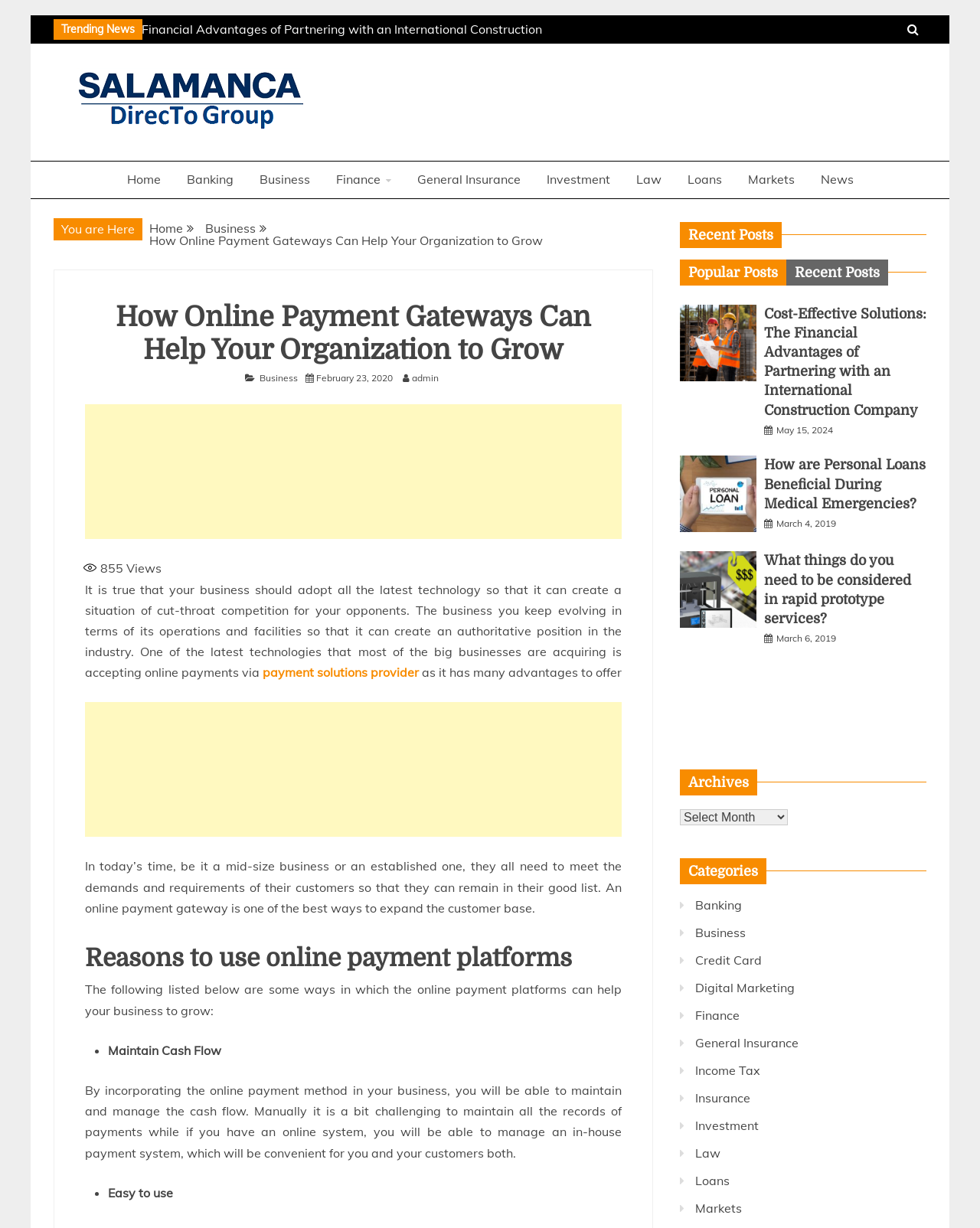Predict the bounding box coordinates of the UI element that matches this description: "parent_node: Business and Finance". The coordinates should be in the format [left, top, right, bottom] with each value between 0 and 1.

[0.078, 0.054, 0.32, 0.112]